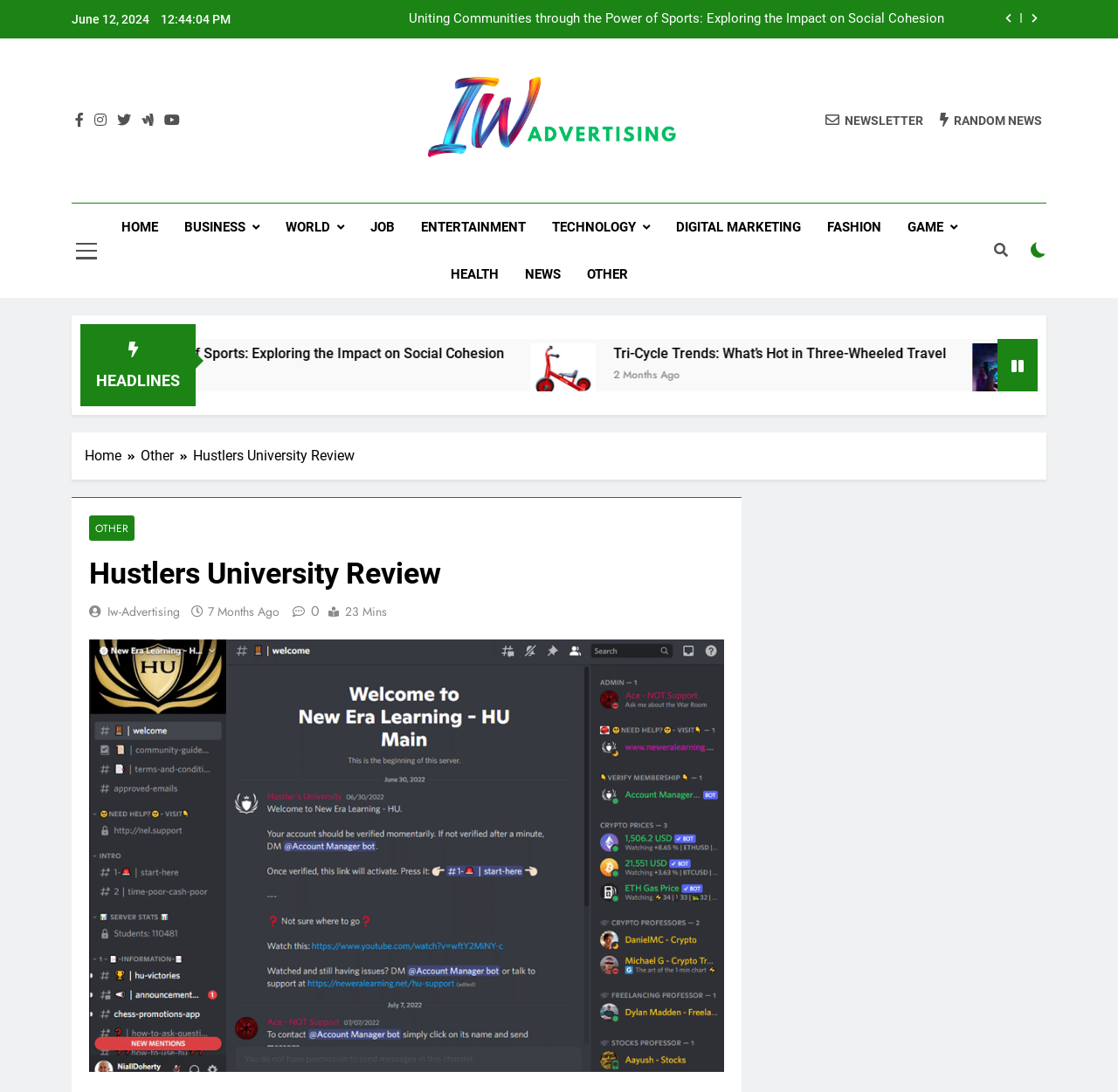Determine the bounding box coordinates for the region that must be clicked to execute the following instruction: "Click the newsletter button".

[0.738, 0.102, 0.826, 0.118]